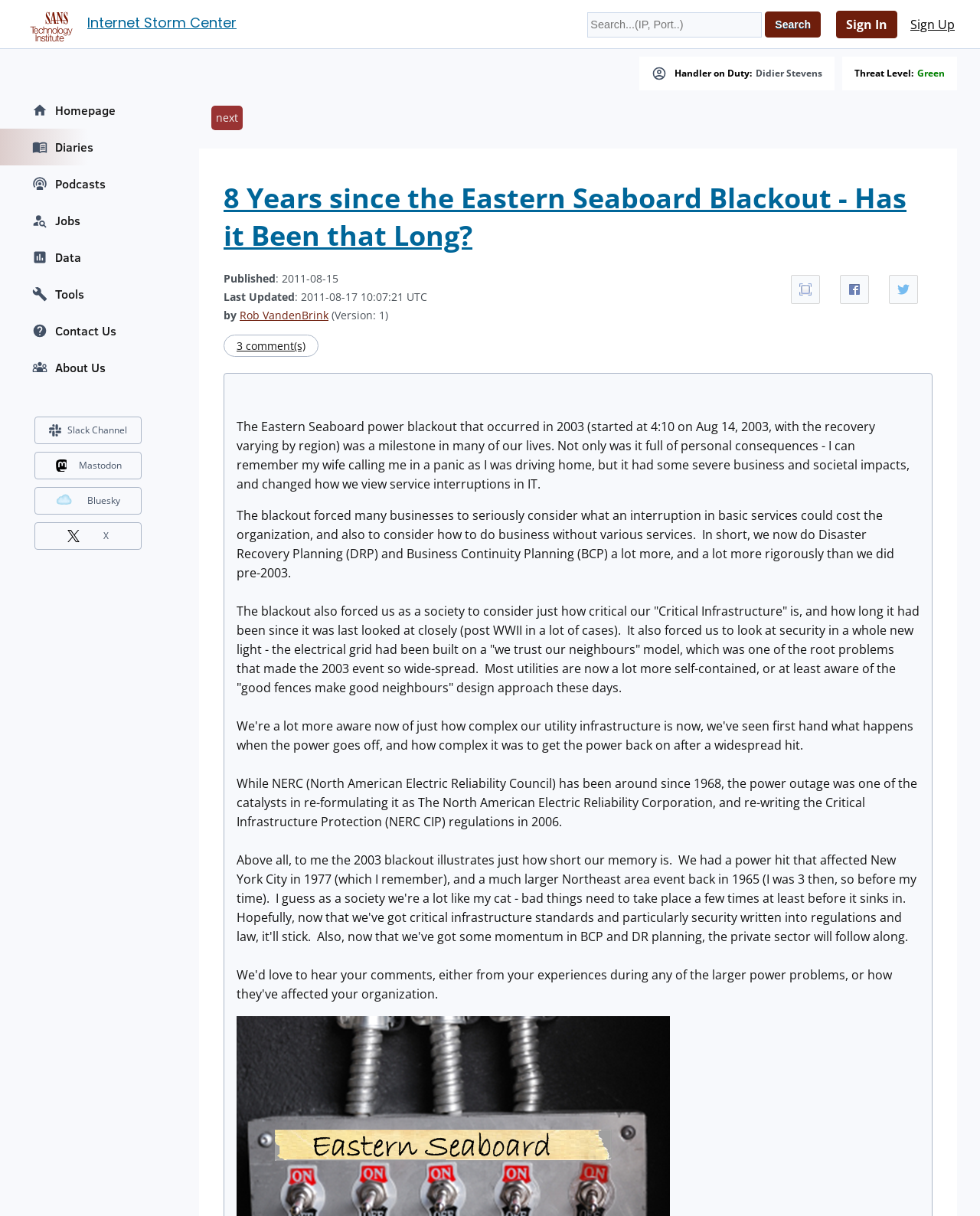Find the bounding box coordinates for the element described here: "Slack Channel".

[0.069, 0.346, 0.13, 0.361]